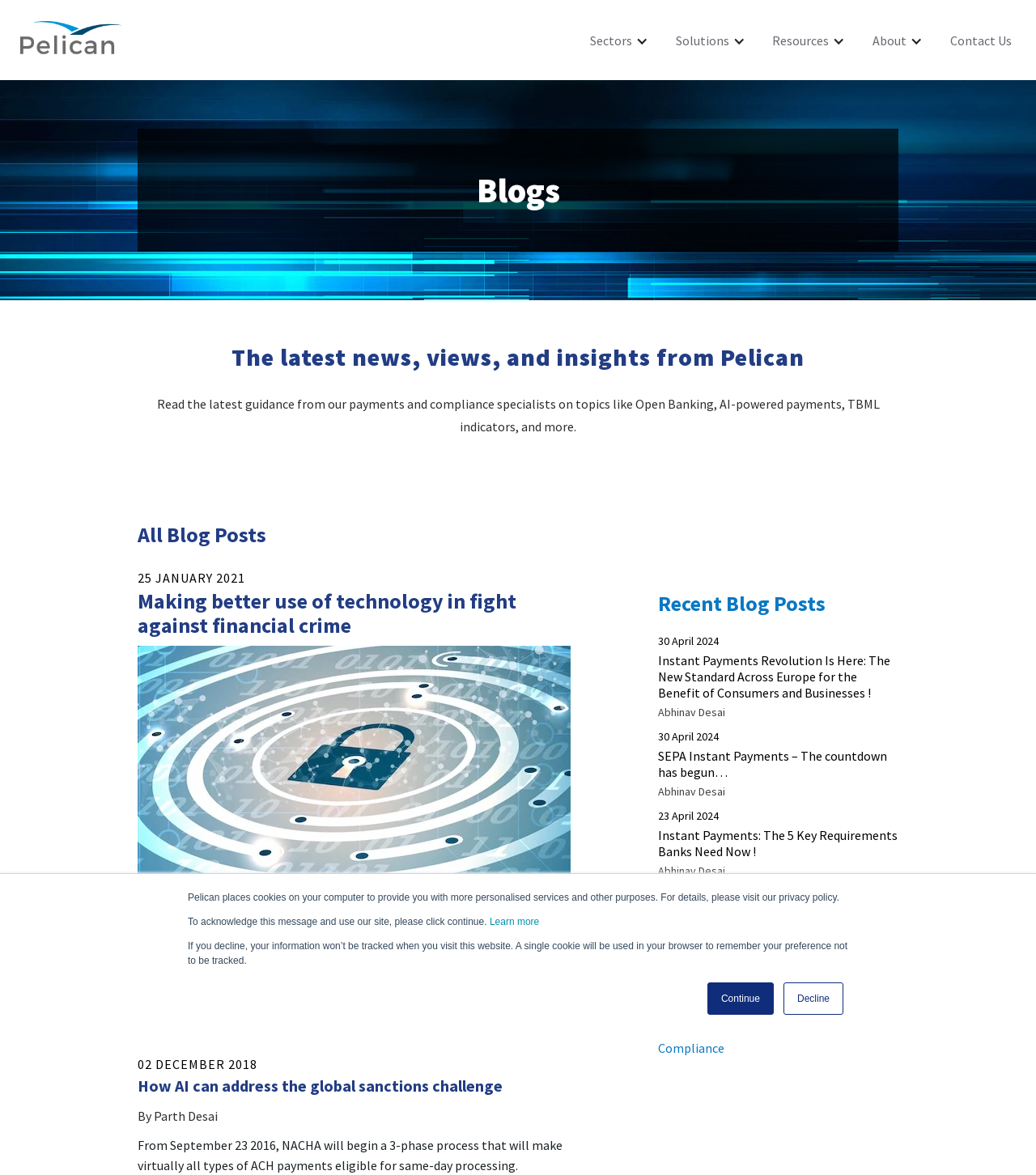Please determine the bounding box coordinates, formatted as (top-left x, top-left y, bottom-right x, bottom-right y), with all values as floating point numbers between 0 and 1. Identify the bounding box of the region described as: Resources

[0.734, 0.007, 0.832, 0.055]